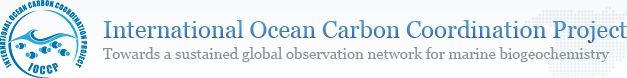What is the goal of the IOCCP's mission?
Look at the image and answer with only one word or phrase.

Global observation network